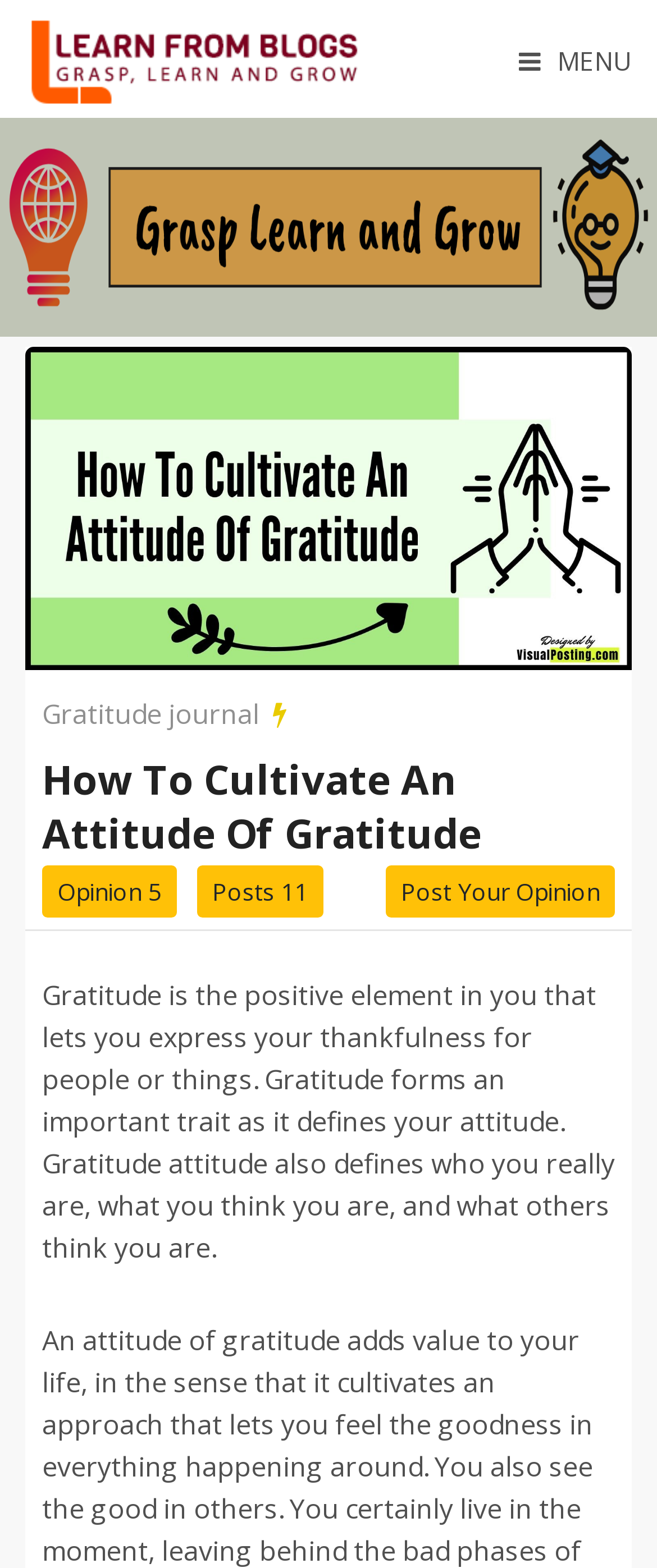What is gratitude?
Please provide a comprehensive answer to the question based on the webpage screenshot.

The static text 'Gratitude is the positive element in you that lets you express your thankfulness for people or things.' defines what gratitude is, which is a positive element that enables one to express thankfulness.